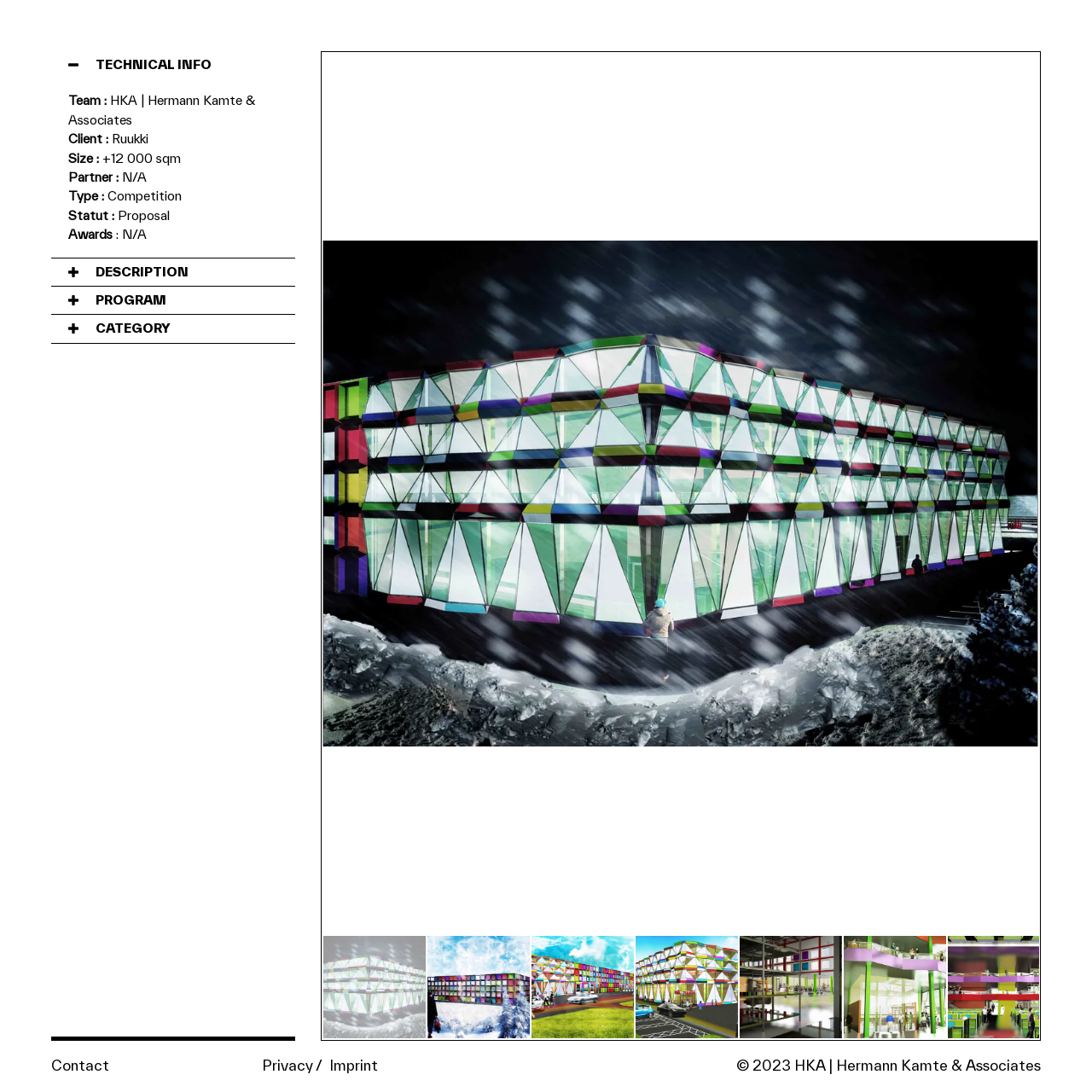Find the bounding box coordinates of the area that needs to be clicked in order to achieve the following instruction: "Click the CATEGORY button". The coordinates should be specified as four float numbers between 0 and 1, i.e., [left, top, right, bottom].

[0.047, 0.289, 0.271, 0.314]